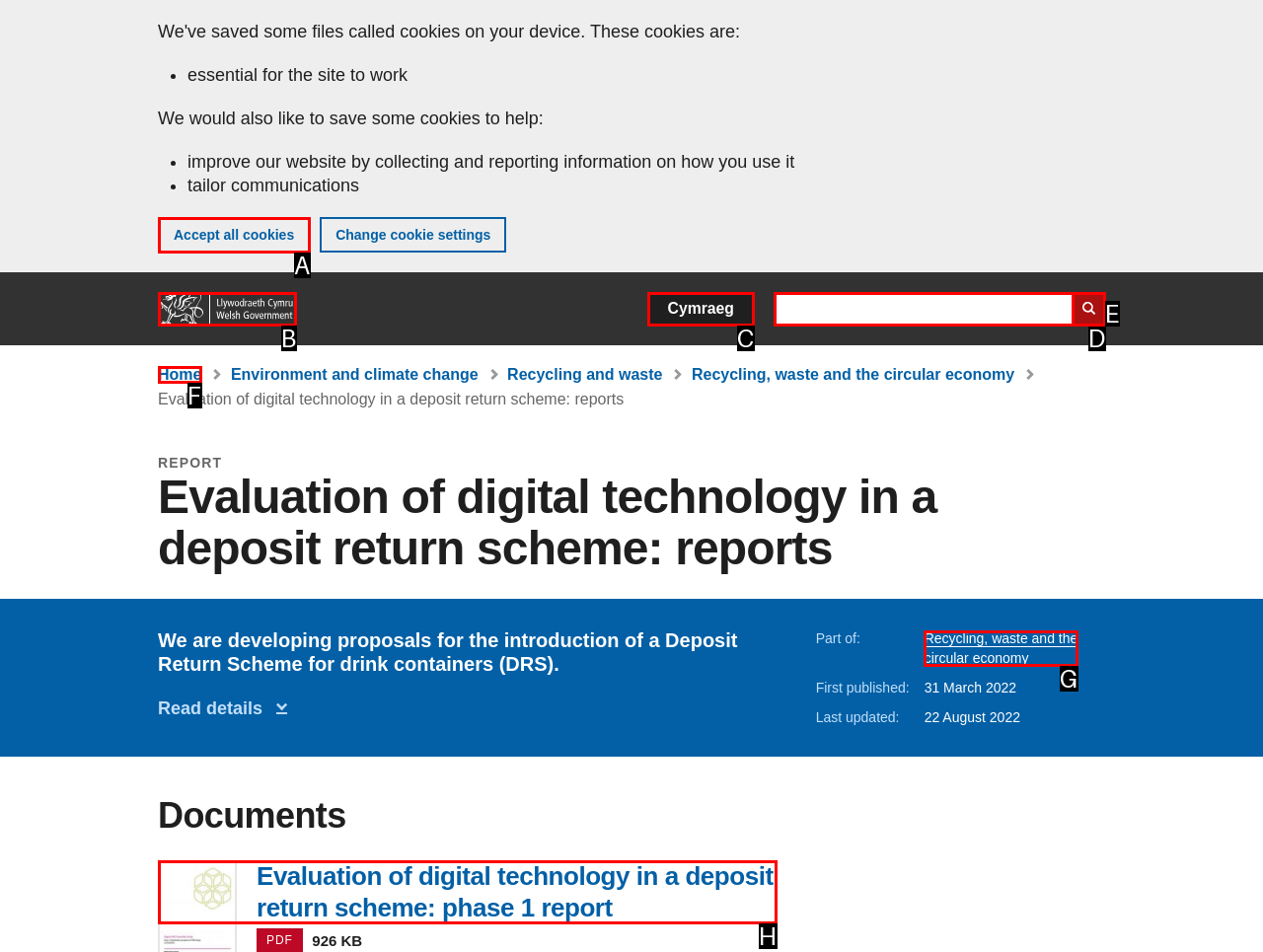Which lettered option should be clicked to achieve the task: View Evaluation of digital technology in a deposit return scheme: phase 1 report? Choose from the given choices.

H